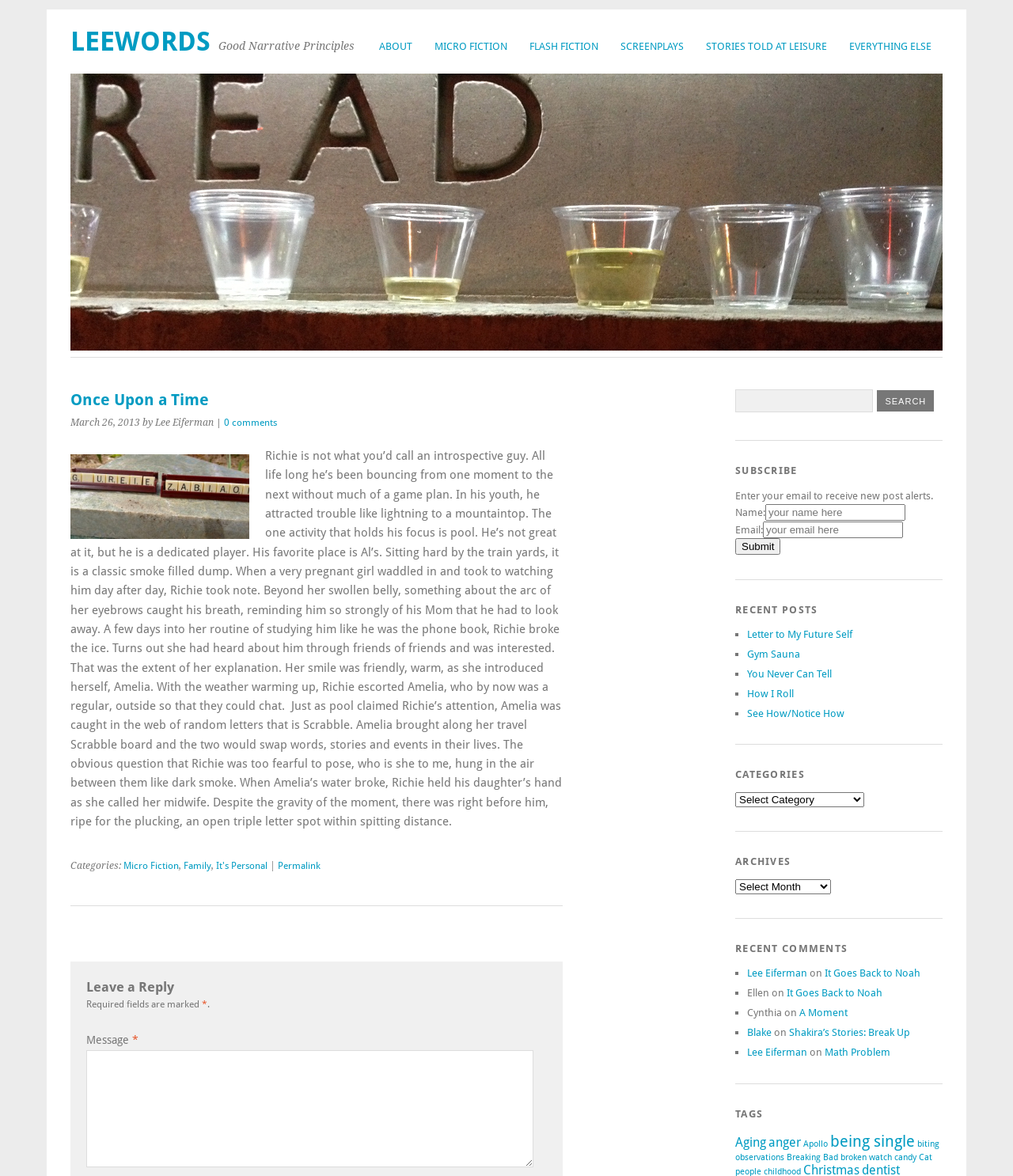Please determine the bounding box coordinates of the element's region to click in order to carry out the following instruction: "Subscribe to new post alerts". The coordinates should be four float numbers between 0 and 1, i.e., [left, top, right, bottom].

[0.726, 0.395, 0.93, 0.415]